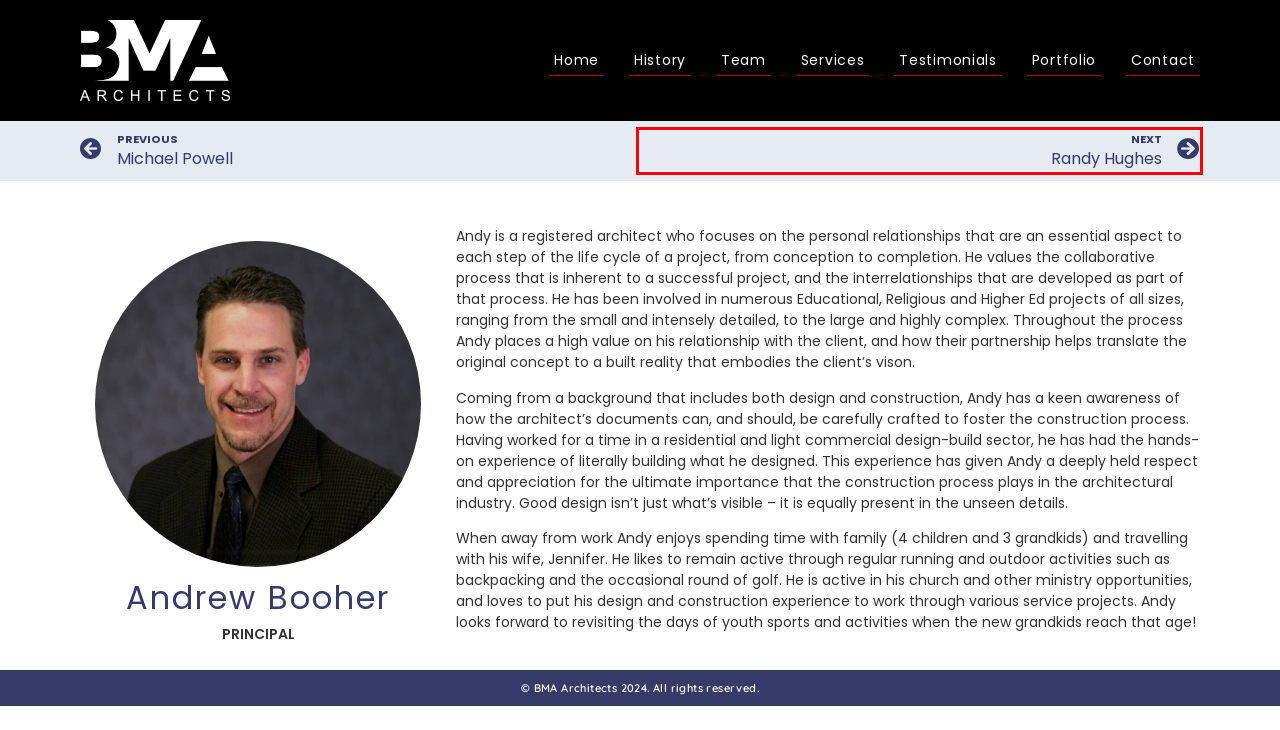Review the webpage screenshot and focus on the UI element within the red bounding box. Select the best-matching webpage description for the new webpage that follows after clicking the highlighted element. Here are the candidates:
A. Home - BMA Architects
B. Services - BMA Architects
C. History - BMA Architects
D. Portfolio - BMA Architects
E. Randy Hughes - BMA Architects
F. Michael Powell - BMA Architects
G. Contact - BMA Architects
H. Testimonials - BMA Architects

E